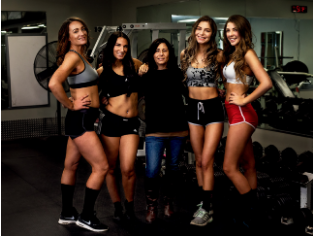Produce a meticulous caption for the image.

In a vibrant fitness studio, five women stand together, showcasing their strength and confidence. The four women on the left are dressed in sporty athletic tops and shorts, embodying a sense of fitness and camaraderie. They display toned physiques—each with a unique style, from sports bras to high-waisted shorts. The woman in the center, wearing a black top, appears to be an instructor or mentor, radiating supportive energy. The backdrop features gym equipment, emphasizing a workout environment. This powerful image captures the essence of empowerment and community among women dedicated to health and fitness.